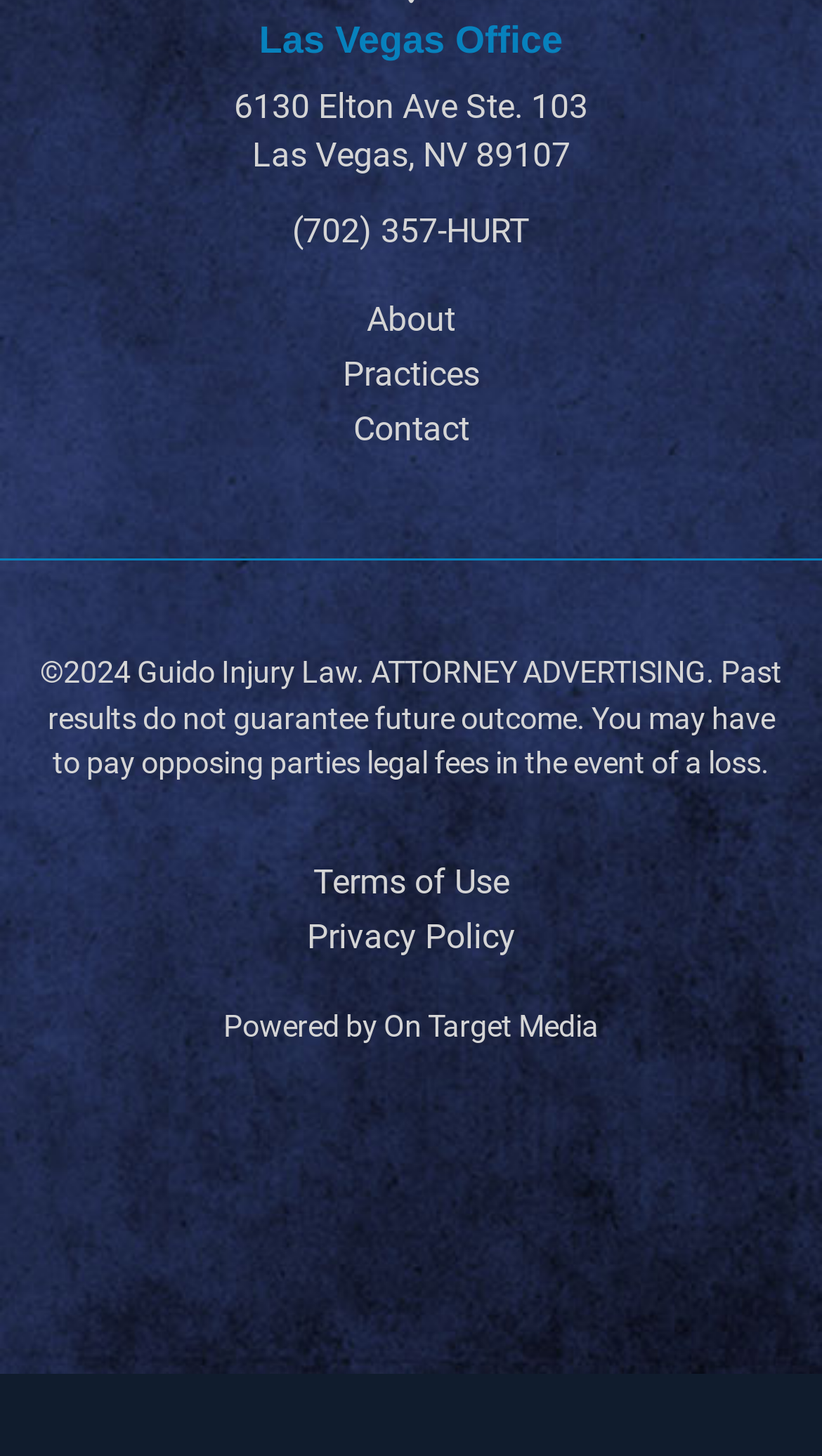Can you find the bounding box coordinates for the element to click on to achieve the instruction: "View office address"?

[0.285, 0.059, 0.715, 0.12]